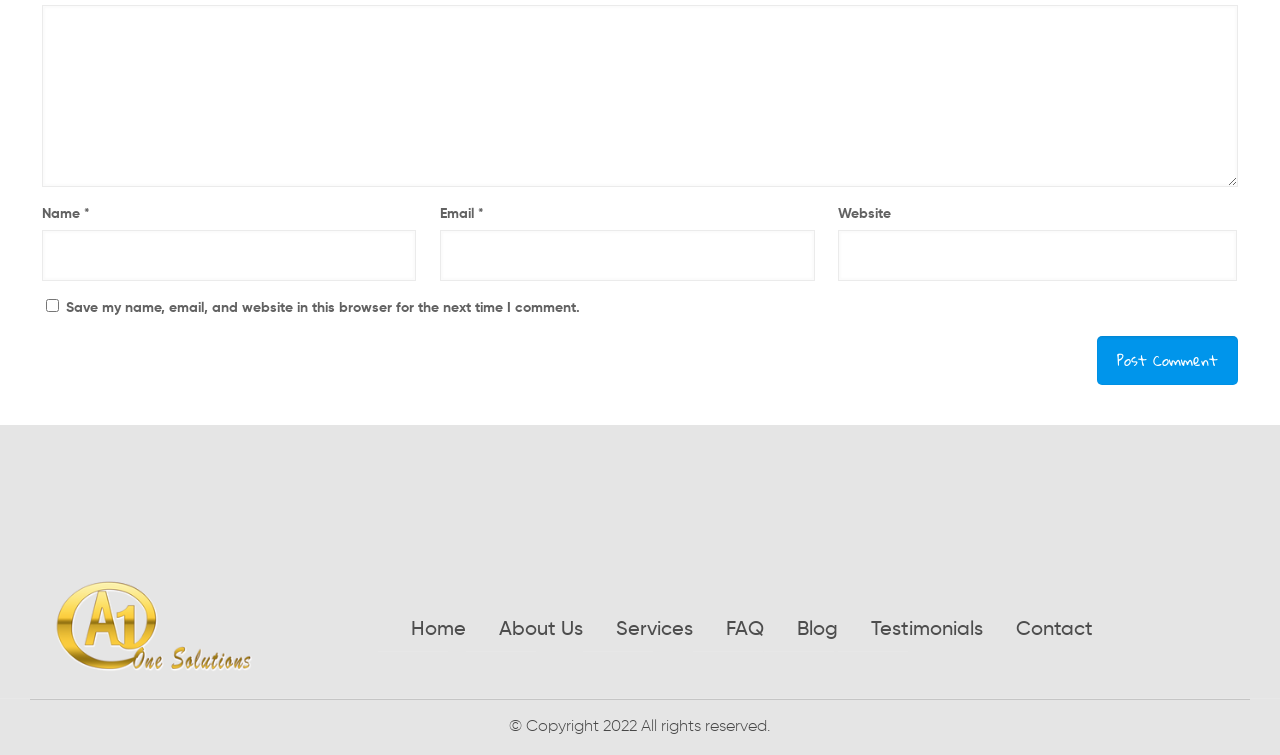What is the label of the first textbox?
Examine the webpage screenshot and provide an in-depth answer to the question.

The first textbox has a label 'Comment *' which indicates that it is a required field for commenting.